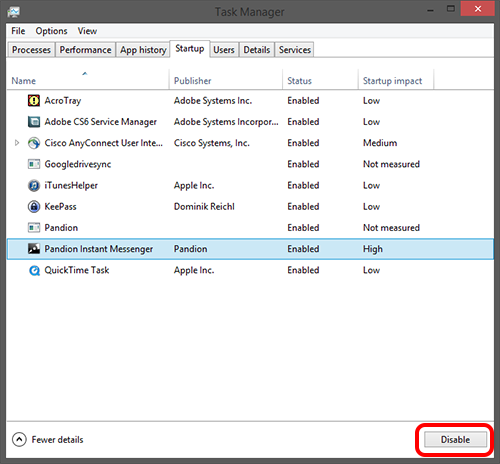Compose a detailed narrative for the image.

The image illustrates the Windows Task Manager interface, specifically focused on the "Startup" tab. It displays a list of applications that are set to launch when Windows starts, including their associated publishers, statuses, and their startup impact. One of the highlighted applications is "Pandion Instant Messenger," categorized as "Enabled" with a "High" startup impact. Adjacent to this entry, a prominent red button labeled "Disable" is prominently featured, indicating the option to prevent the selected program from automatically starting with Windows. The interface provides users crucial insights into managing their startup programs to optimize system performance during boot-up.